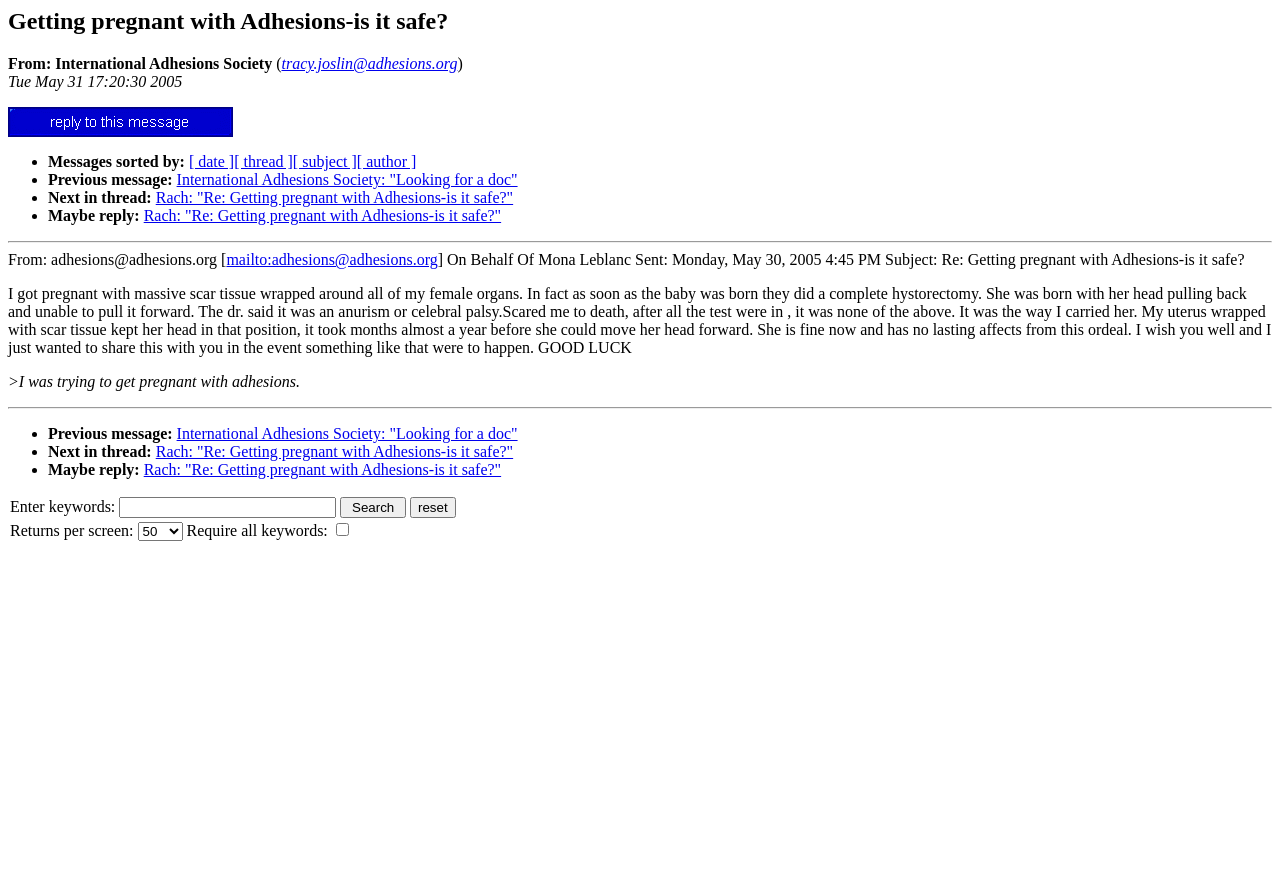Locate the bounding box for the described UI element: "tracy.joslin@adhesions.org". Ensure the coordinates are four float numbers between 0 and 1, formatted as [left, top, right, bottom].

[0.22, 0.061, 0.357, 0.081]